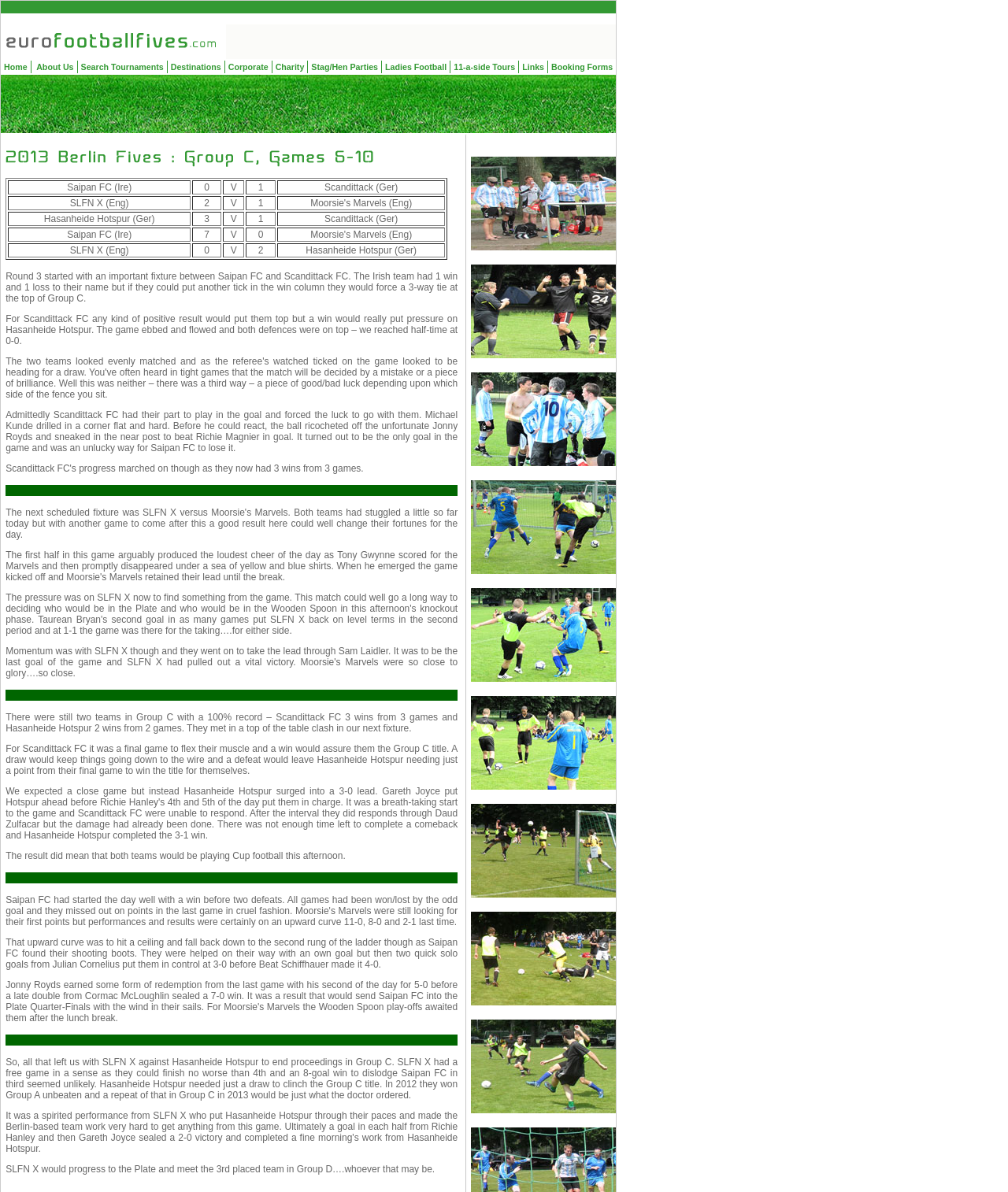How many rows are there in the top layout table?
Based on the image content, provide your answer in one word or a short phrase.

2